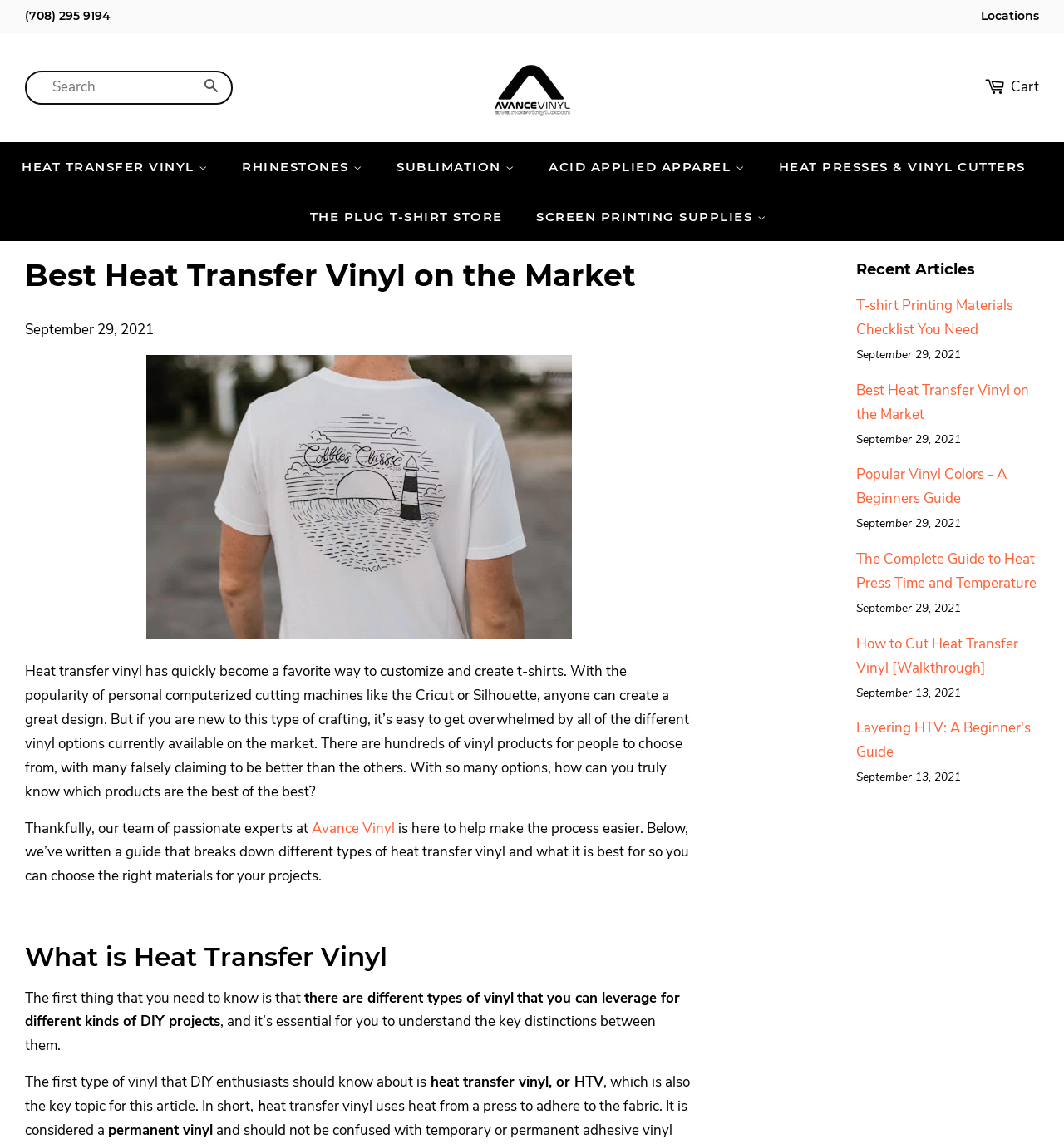Locate the bounding box coordinates of the clickable area to execute the instruction: "Read the blog post". Provide the coordinates as four float numbers between 0 and 1, represented as [left, top, right, bottom].

[0.023, 0.225, 0.651, 0.257]